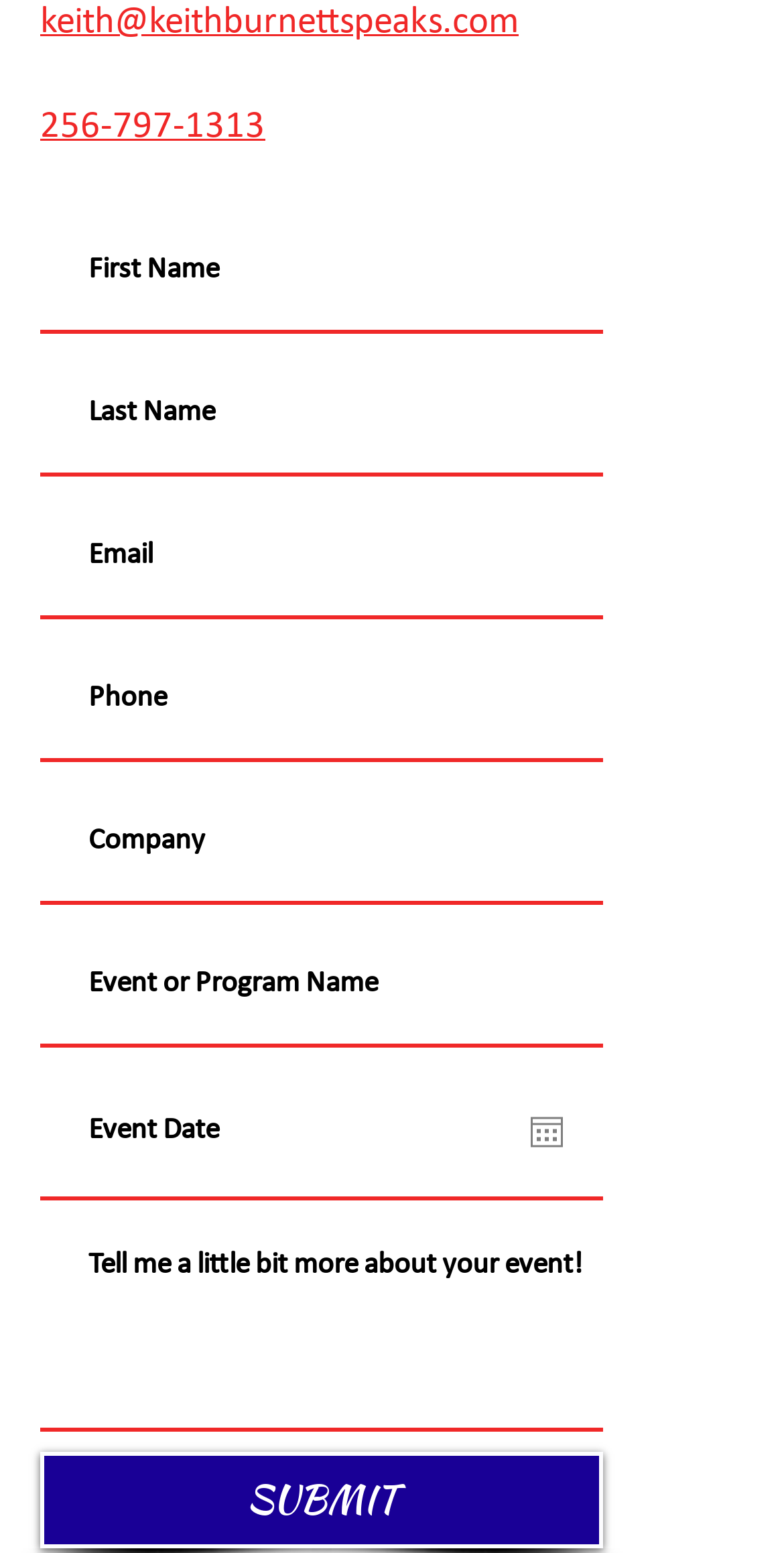How many textboxes are there in the form?
Use the screenshot to answer the question with a single word or phrase.

7